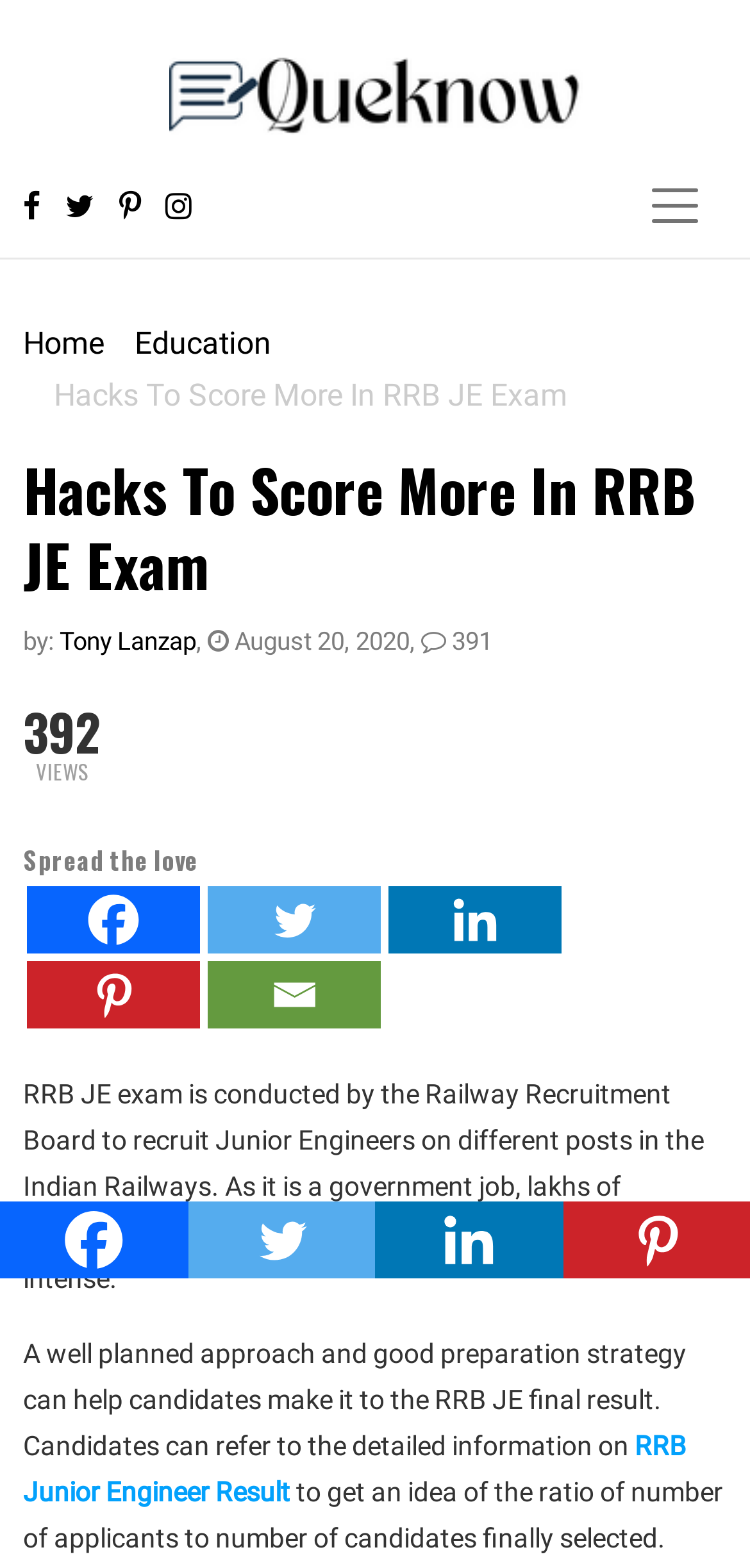Identify the bounding box coordinates of the part that should be clicked to carry out this instruction: "Go to Home".

[0.031, 0.207, 0.138, 0.23]